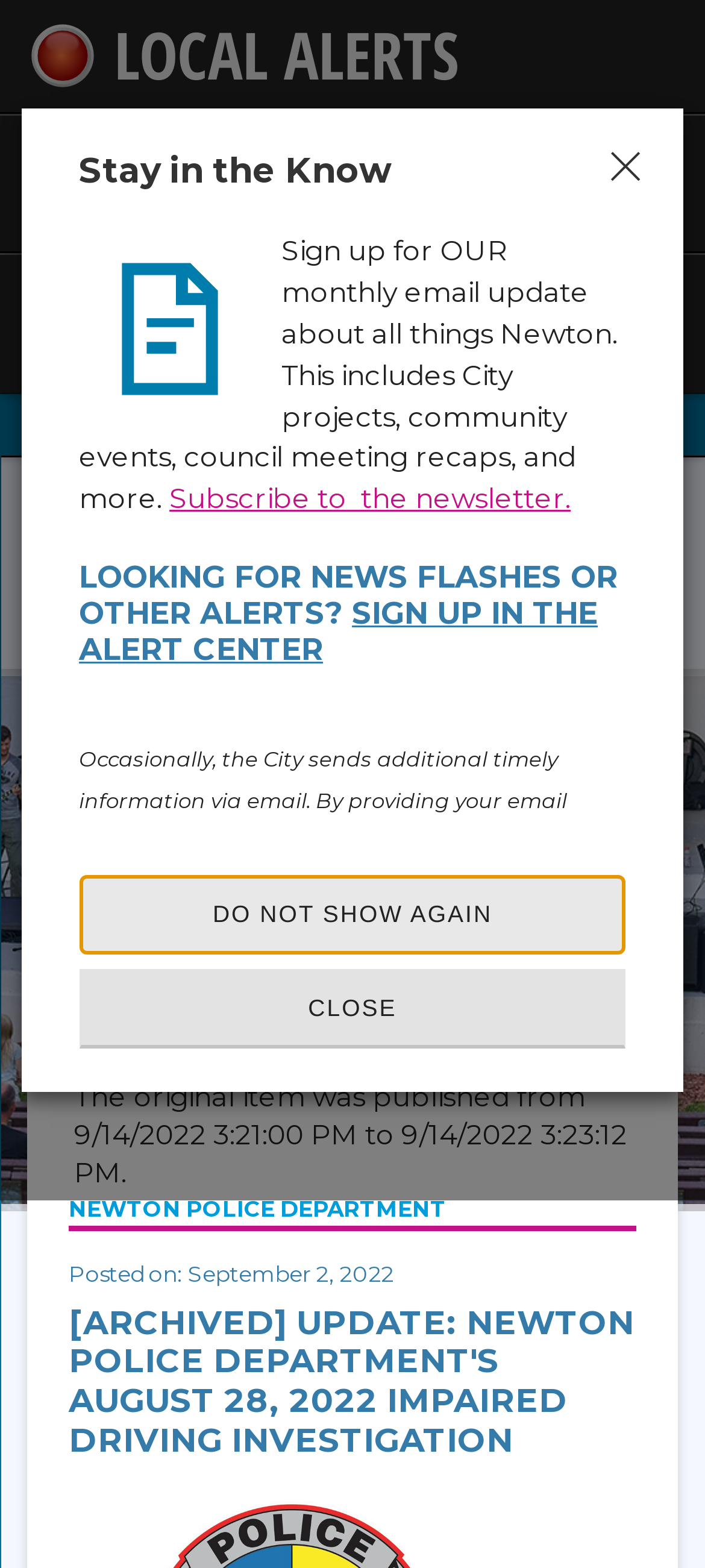Locate the bounding box coordinates of the clickable area needed to fulfill the instruction: "Read about the August 28, 2022 impaired driving investigation".

[0.097, 0.831, 0.903, 0.932]